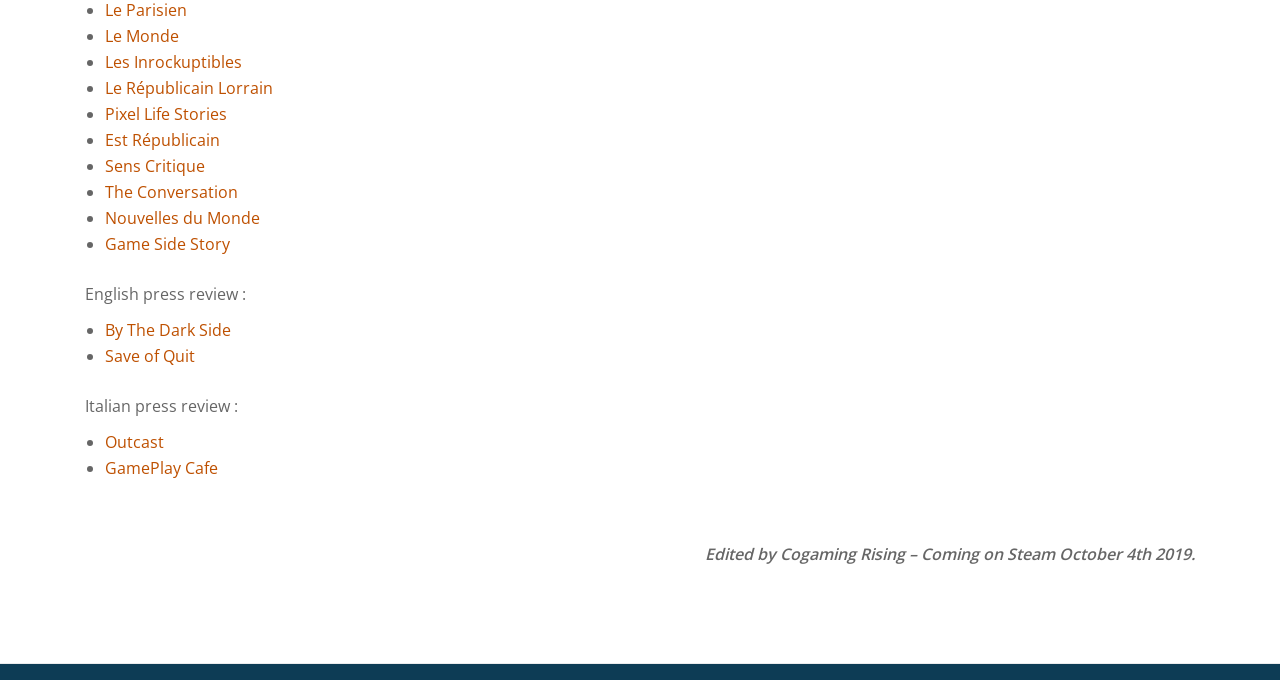Please identify the bounding box coordinates of the element I need to click to follow this instruction: "visit Le Monde".

[0.082, 0.037, 0.14, 0.069]